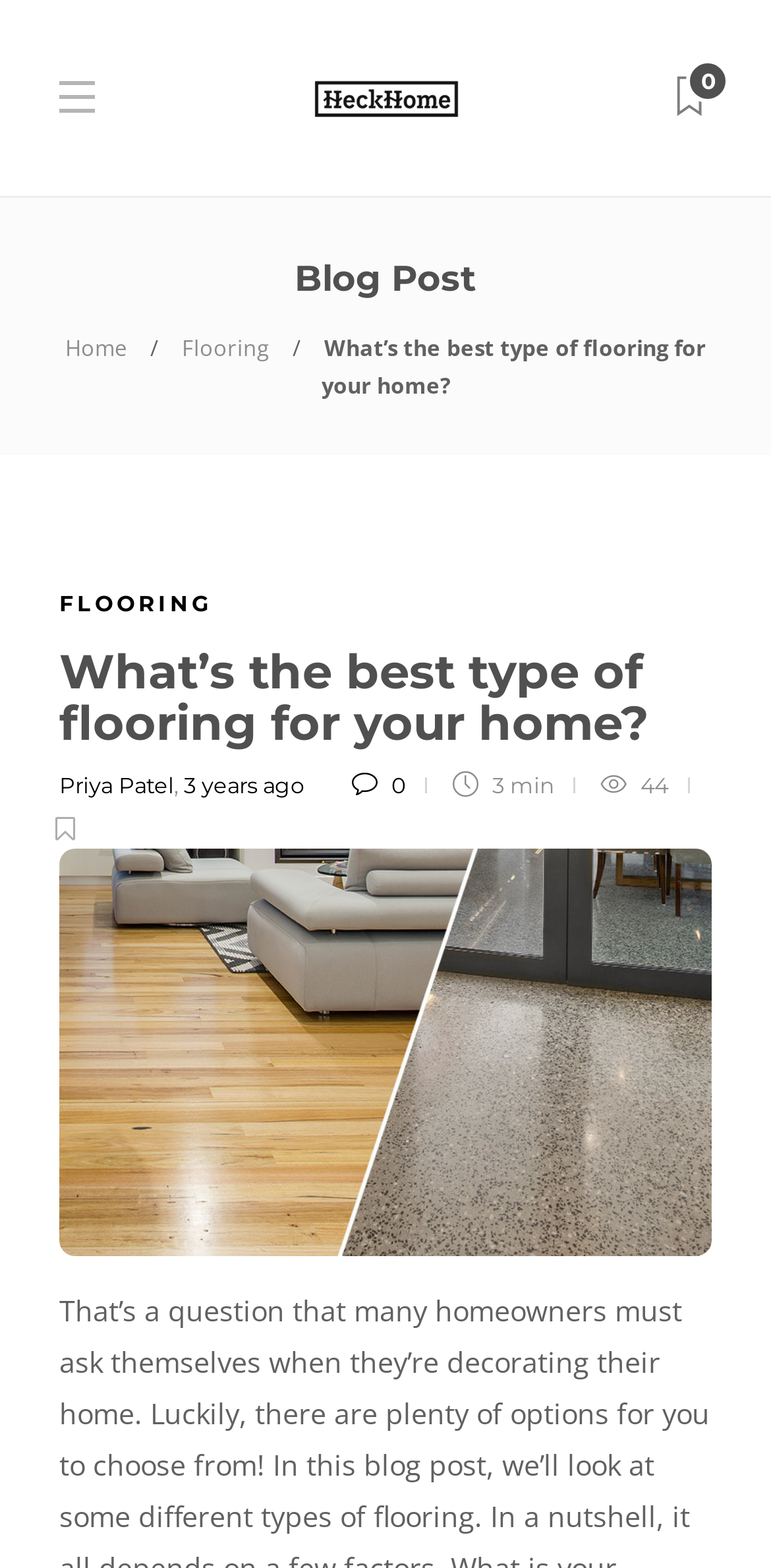What is the name of the website?
Refer to the image and give a detailed answer to the question.

I found the name of the website by looking at the link 'HeckHome' which is located at the top of the webpage and has an associated image. This suggests that the name of the website is HeckHome.